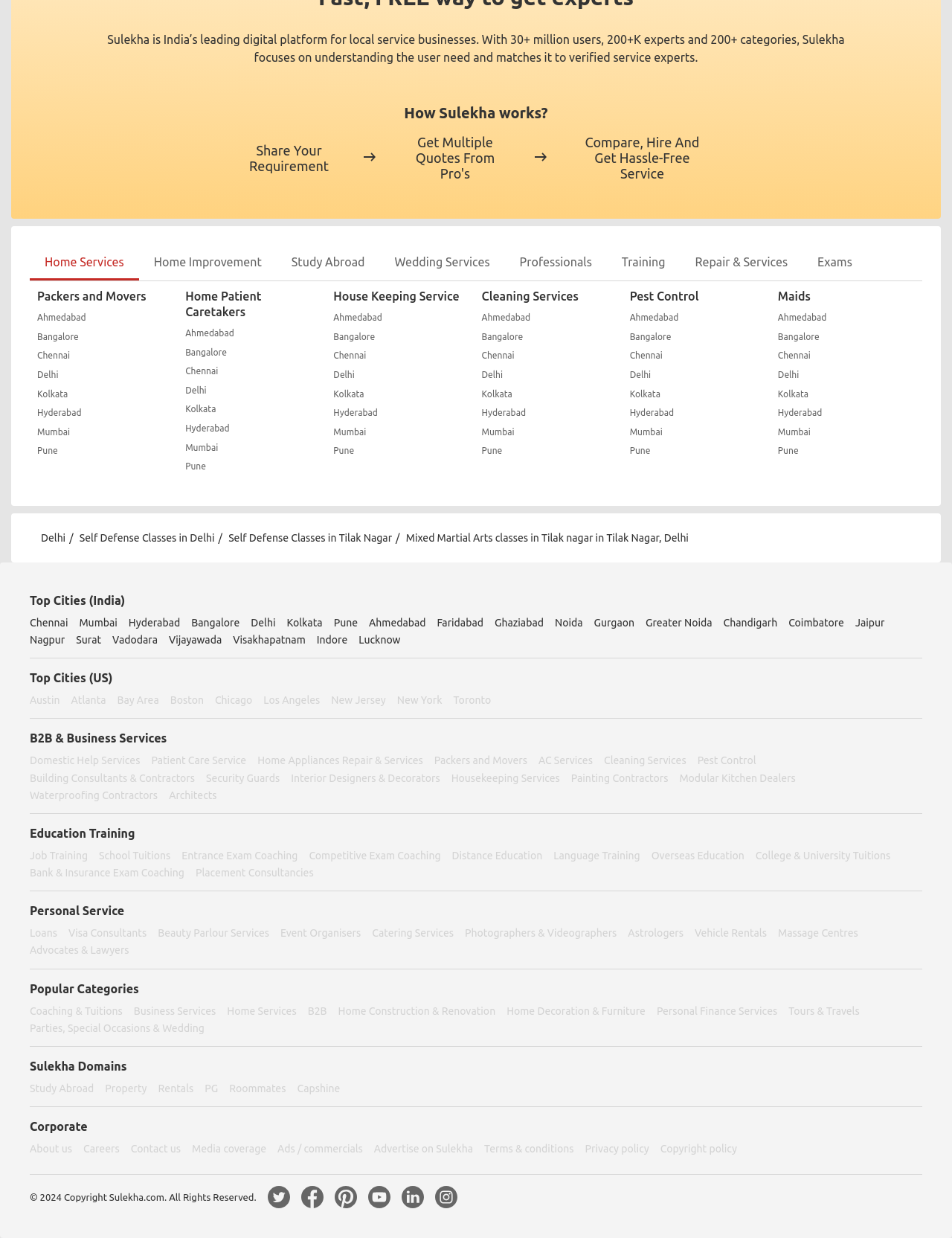Specify the bounding box coordinates of the area to click in order to follow the given instruction: "Click on 'Ahmedabad'."

[0.039, 0.252, 0.183, 0.261]